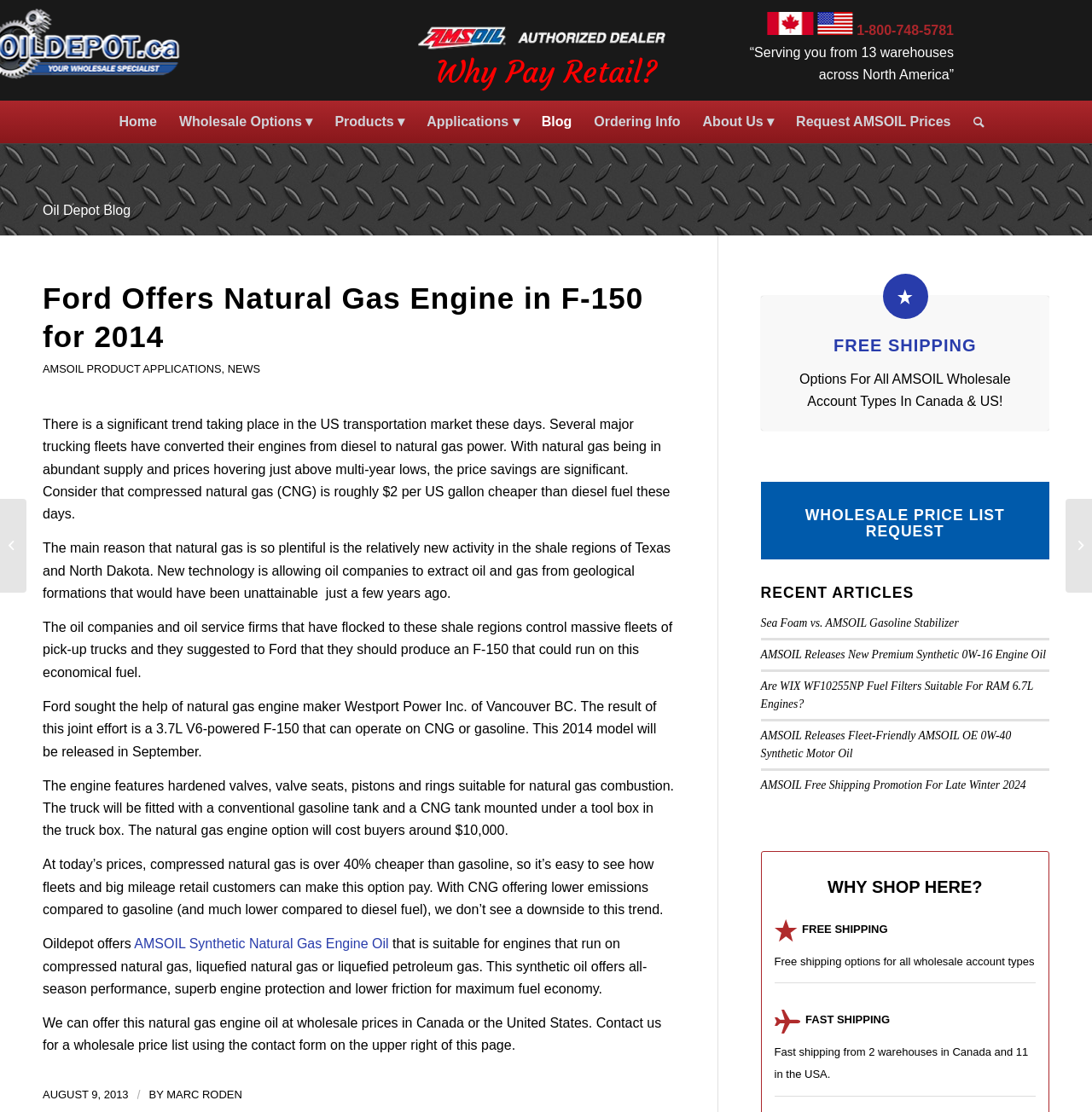Locate the bounding box coordinates of the element to click to perform the following action: 'Search for something'. The coordinates should be given as four float values between 0 and 1, in the form of [left, top, right, bottom].

[0.881, 0.09, 0.901, 0.129]